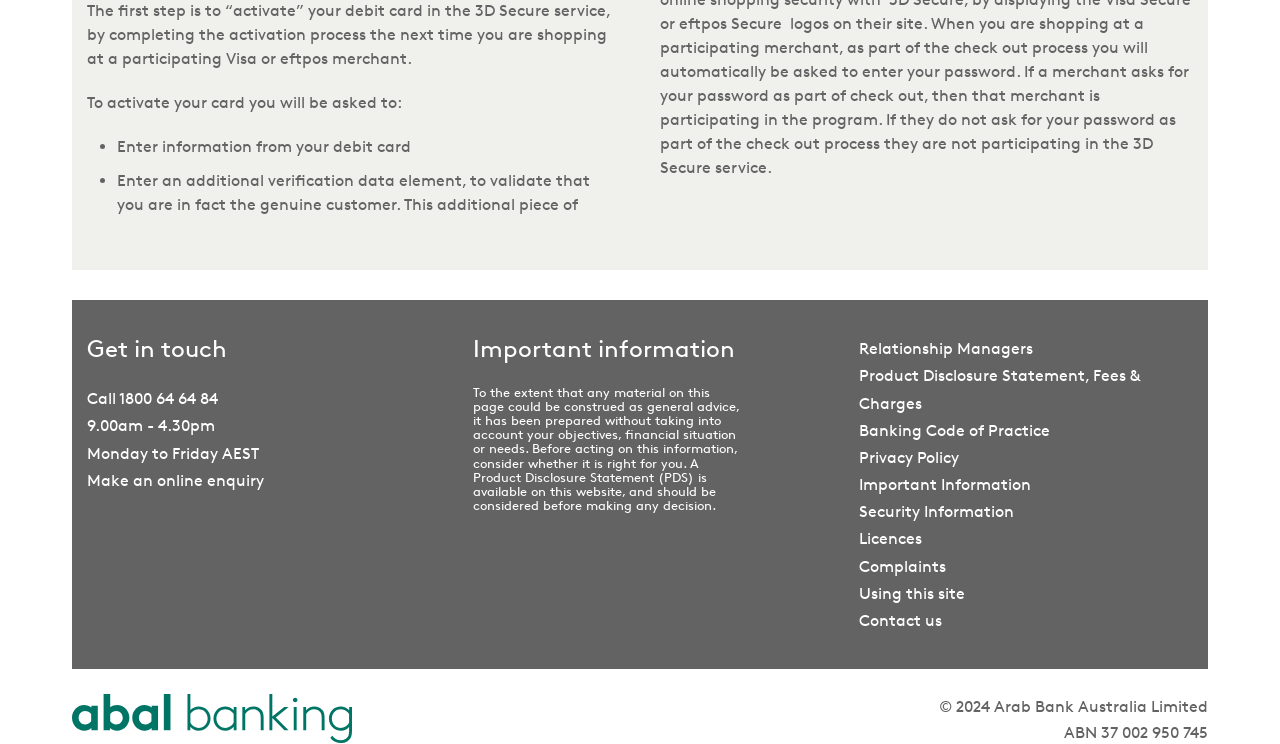Please identify the bounding box coordinates of the area that needs to be clicked to follow this instruction: "View Product Disclosure Statement, Fees & Charges".

[0.671, 0.492, 0.891, 0.554]